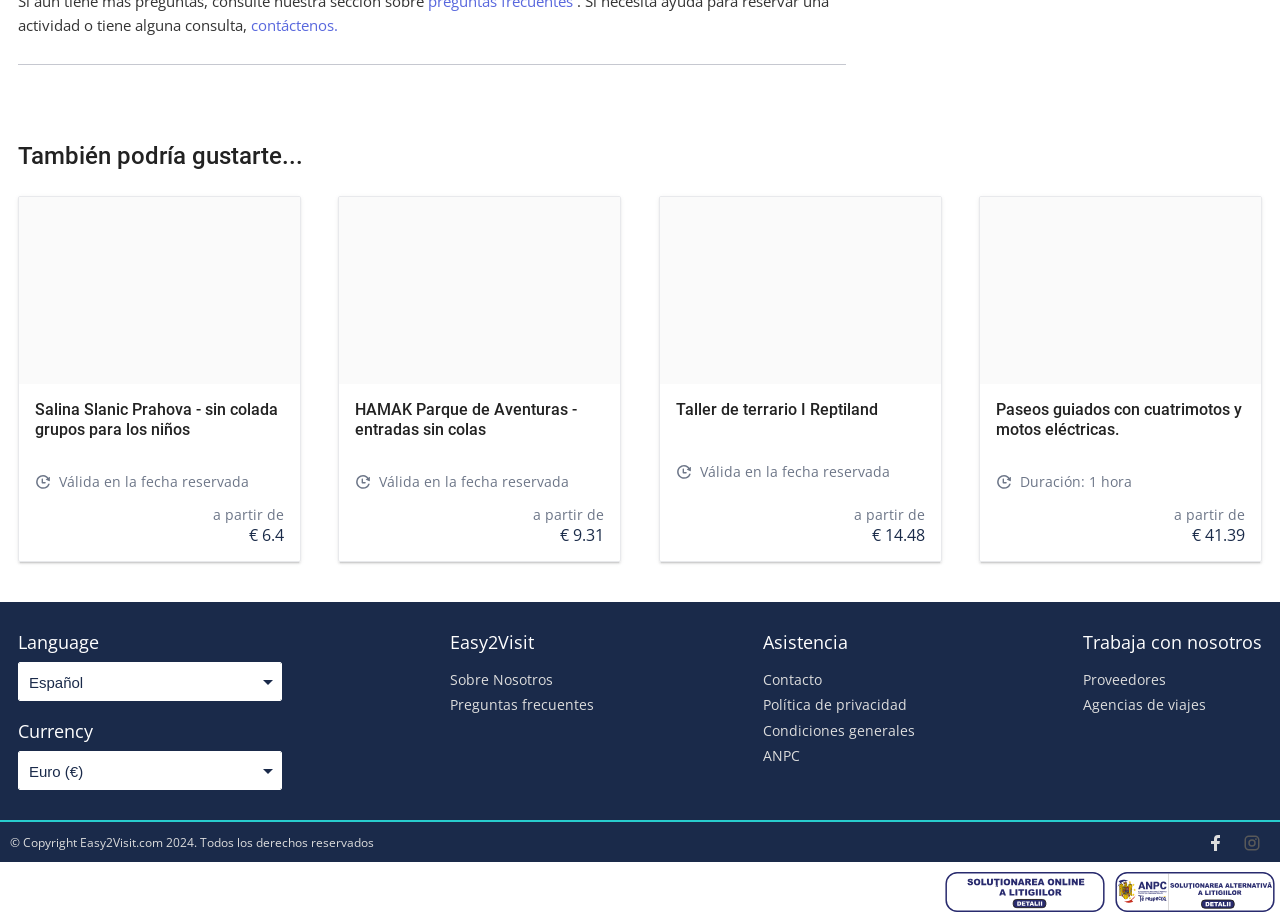Identify the bounding box coordinates for the element that needs to be clicked to fulfill this instruction: "click on contact us". Provide the coordinates in the format of four float numbers between 0 and 1: [left, top, right, bottom].

[0.196, 0.016, 0.264, 0.038]